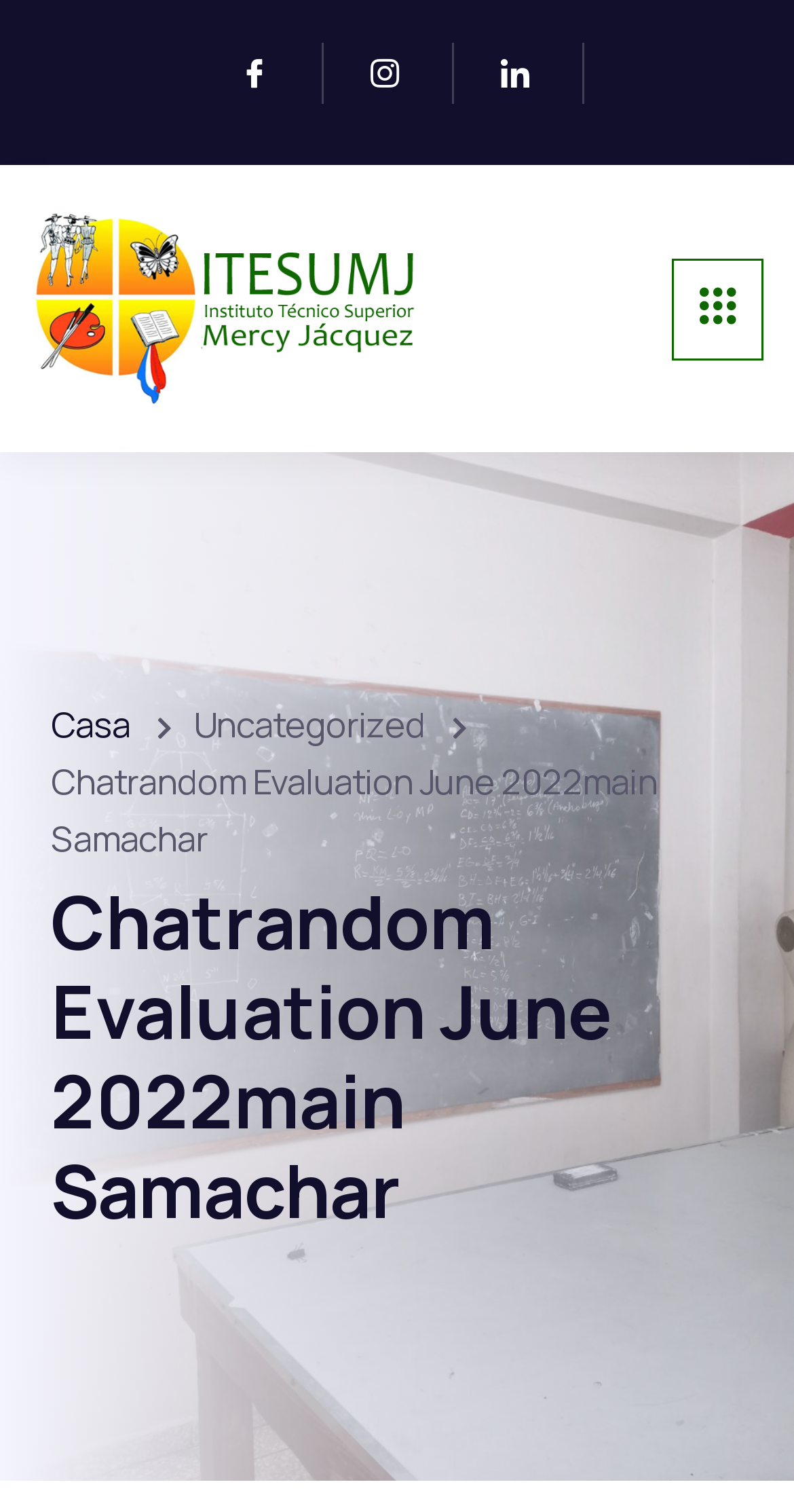From the image, can you give a detailed response to the question below:
Is there a button on the page?

I found the answer by looking at the button element with an empty text, which is present on the page.